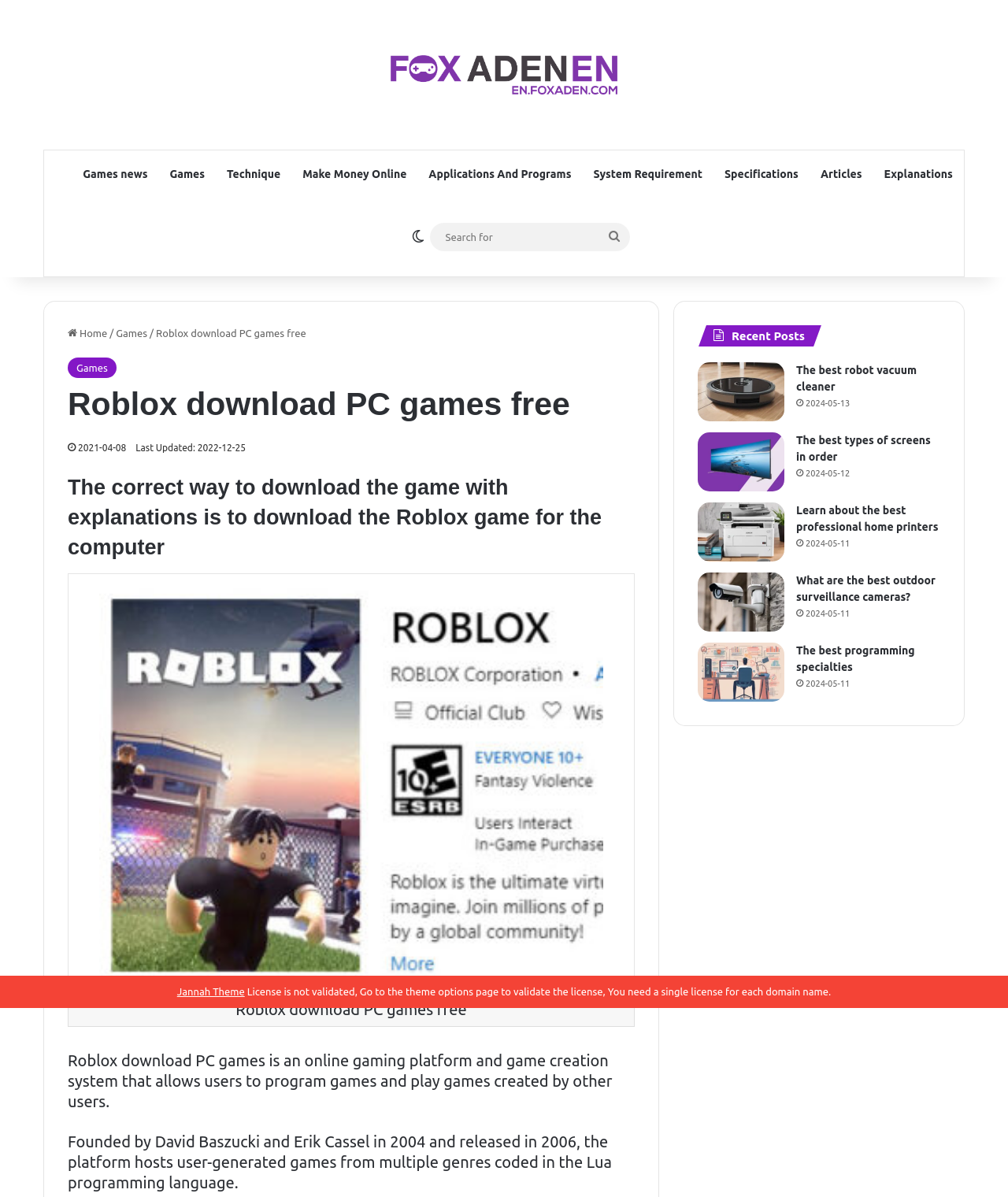What is the purpose of the search bar?
Based on the screenshot, answer the question with a single word or phrase.

Search for games